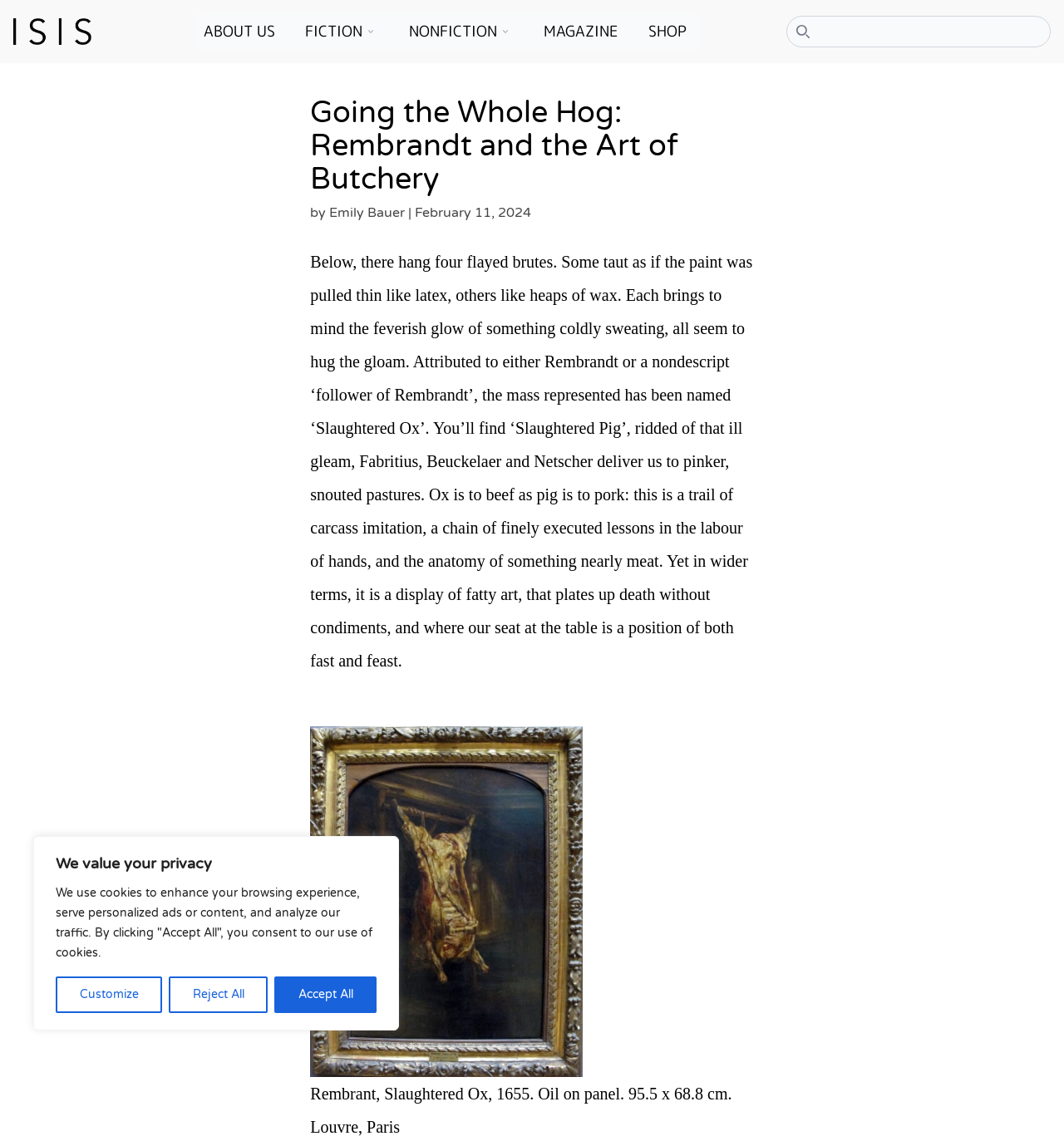What is the location of the artwork?
Make sure to answer the question with a detailed and comprehensive explanation.

The location of the artwork is 'Louvre, Paris' as mentioned in the text 'Rembrant, Slaughtered Ox, 1655. Oil on panel. 95.5 x 68.8 cm. Louvre, Paris'.